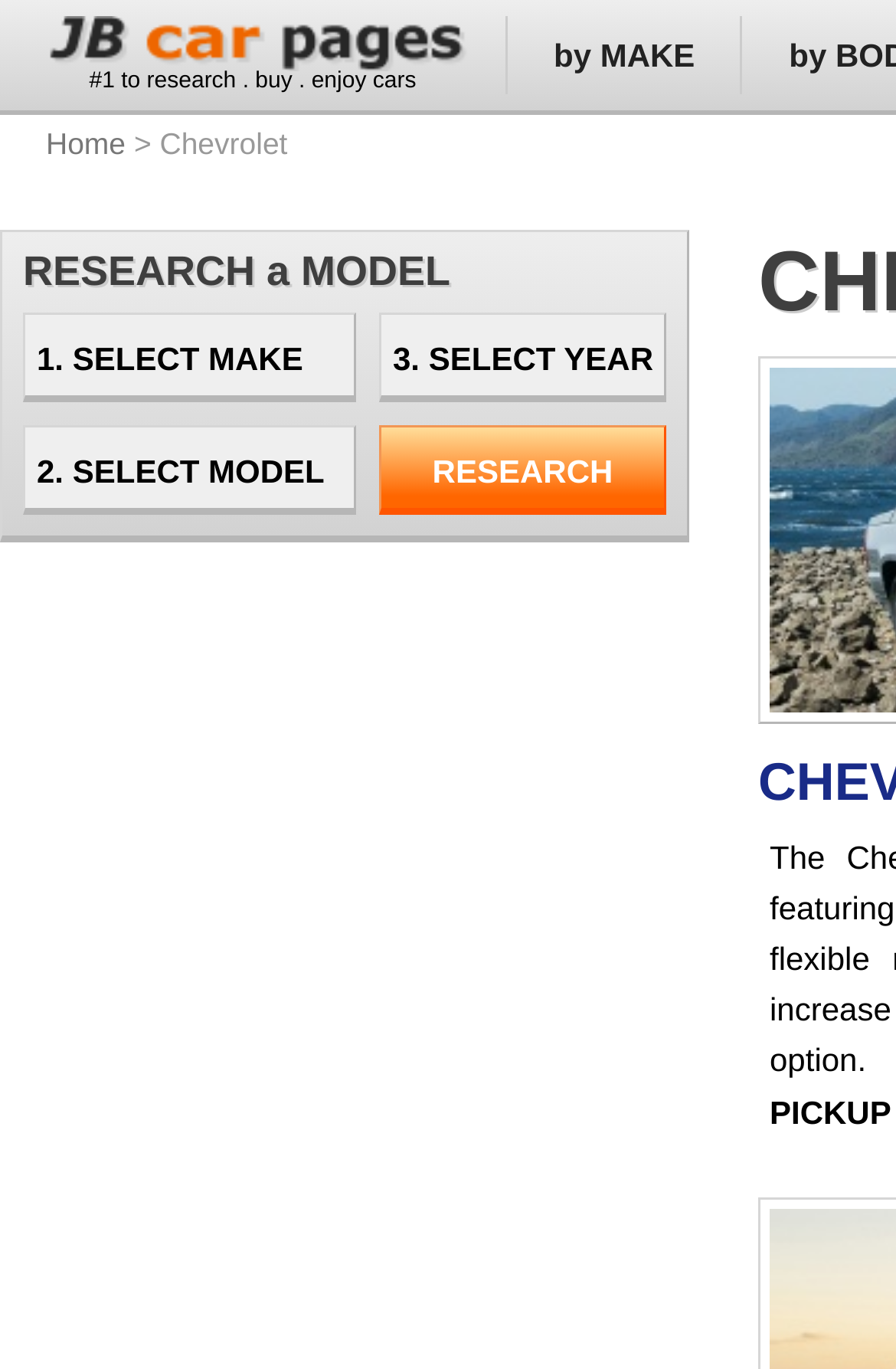Give a concise answer using one word or a phrase to the following question:
How many links are available in the top navigation bar?

3